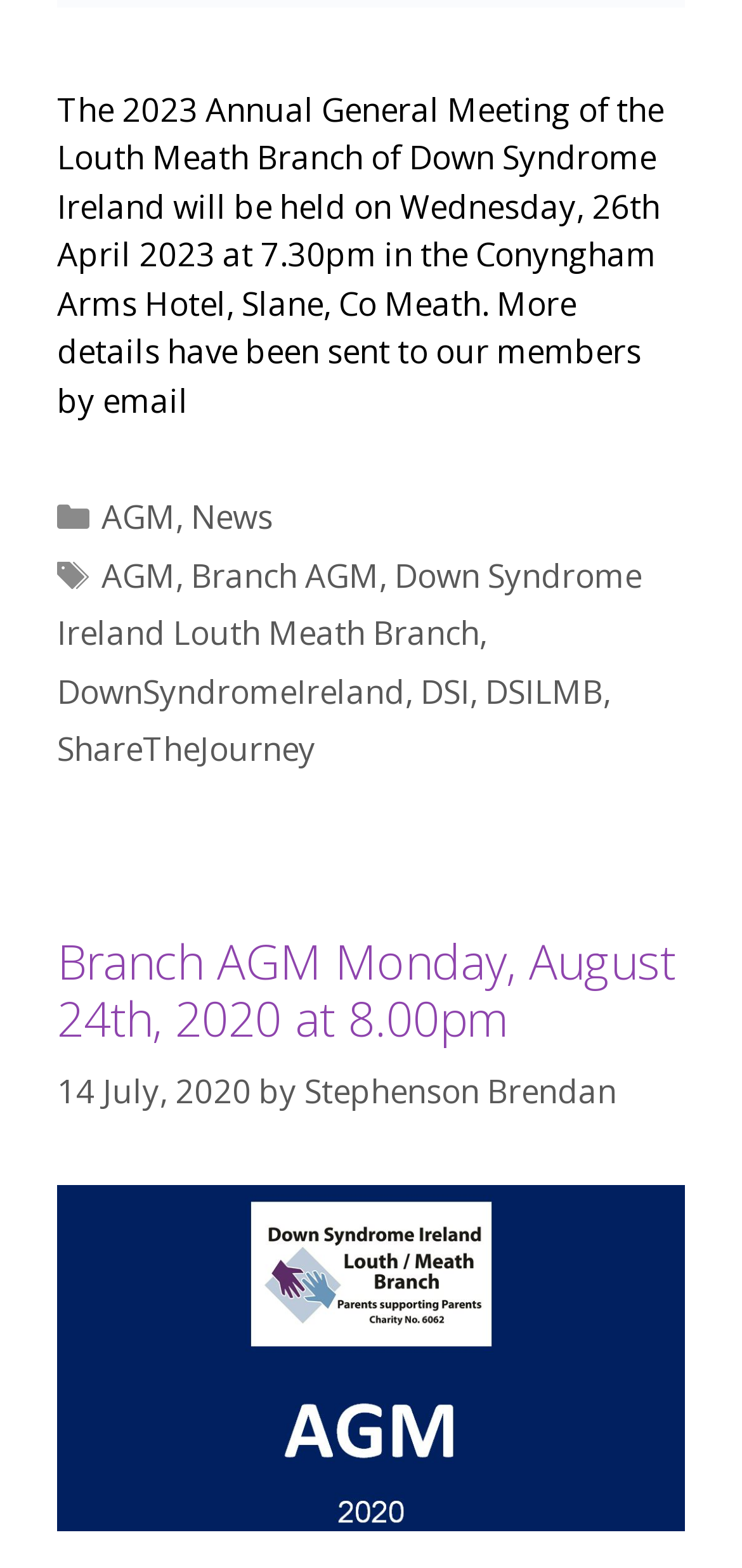Based on the image, please respond to the question with as much detail as possible:
Who is the author of the post 'Branch AGM Monday, August 24th, 2020 at 8.00pm'?

The answer can be found by examining the header section of the page, where the post 'Branch AGM Monday, August 24th, 2020 at 8.00pm' is attributed to 'Stephenson Brendan'.